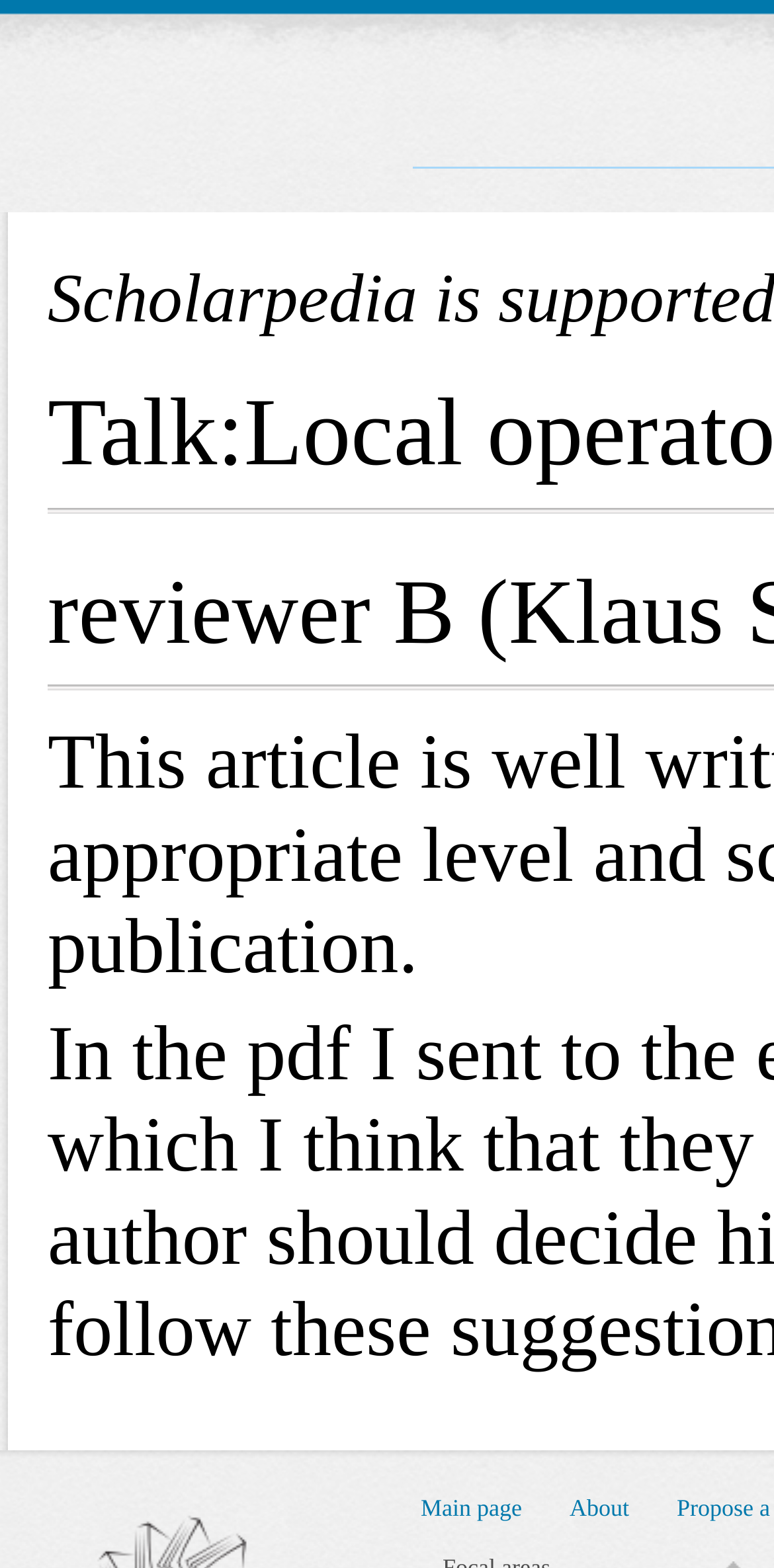Mark the bounding box of the element that matches the following description: "About".

[0.736, 0.953, 0.813, 0.971]